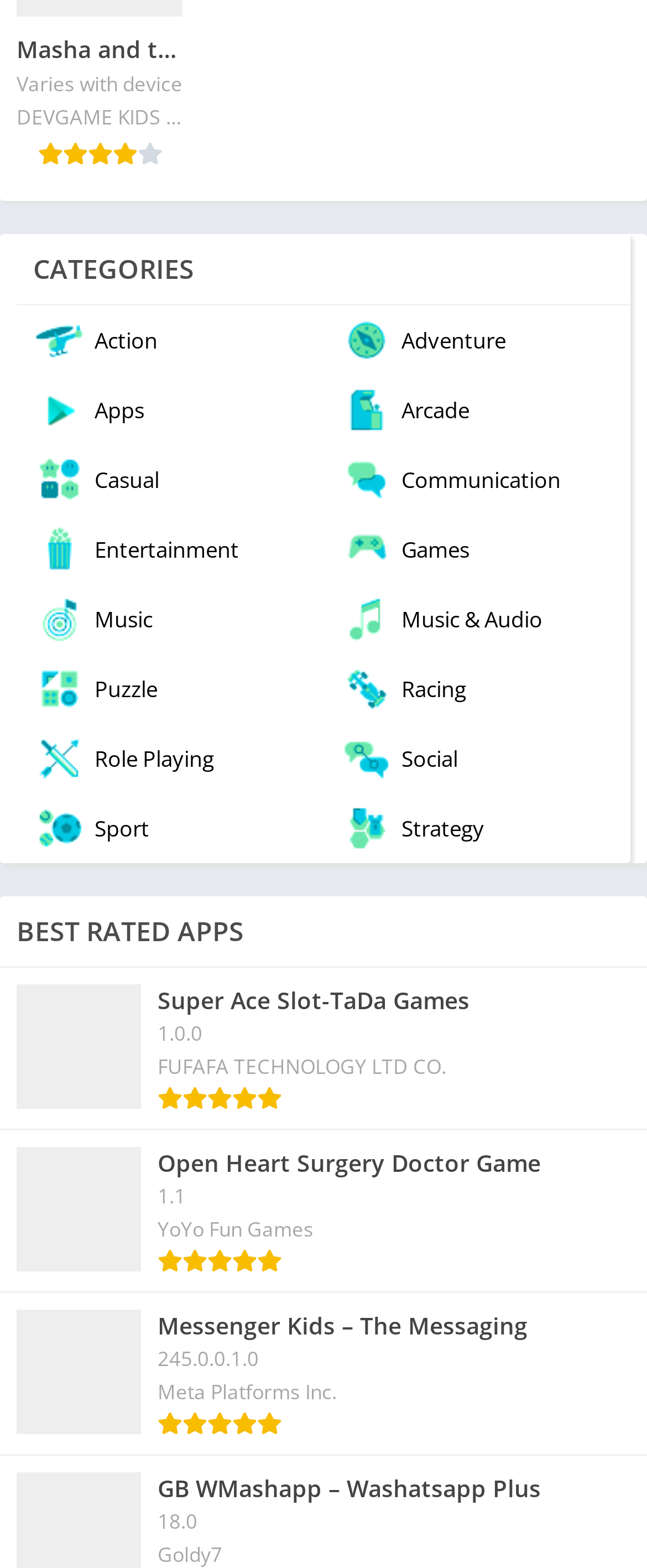Using the webpage screenshot, locate the HTML element that fits the following description and provide its bounding box: "Role Playing".

[0.026, 0.462, 0.5, 0.506]